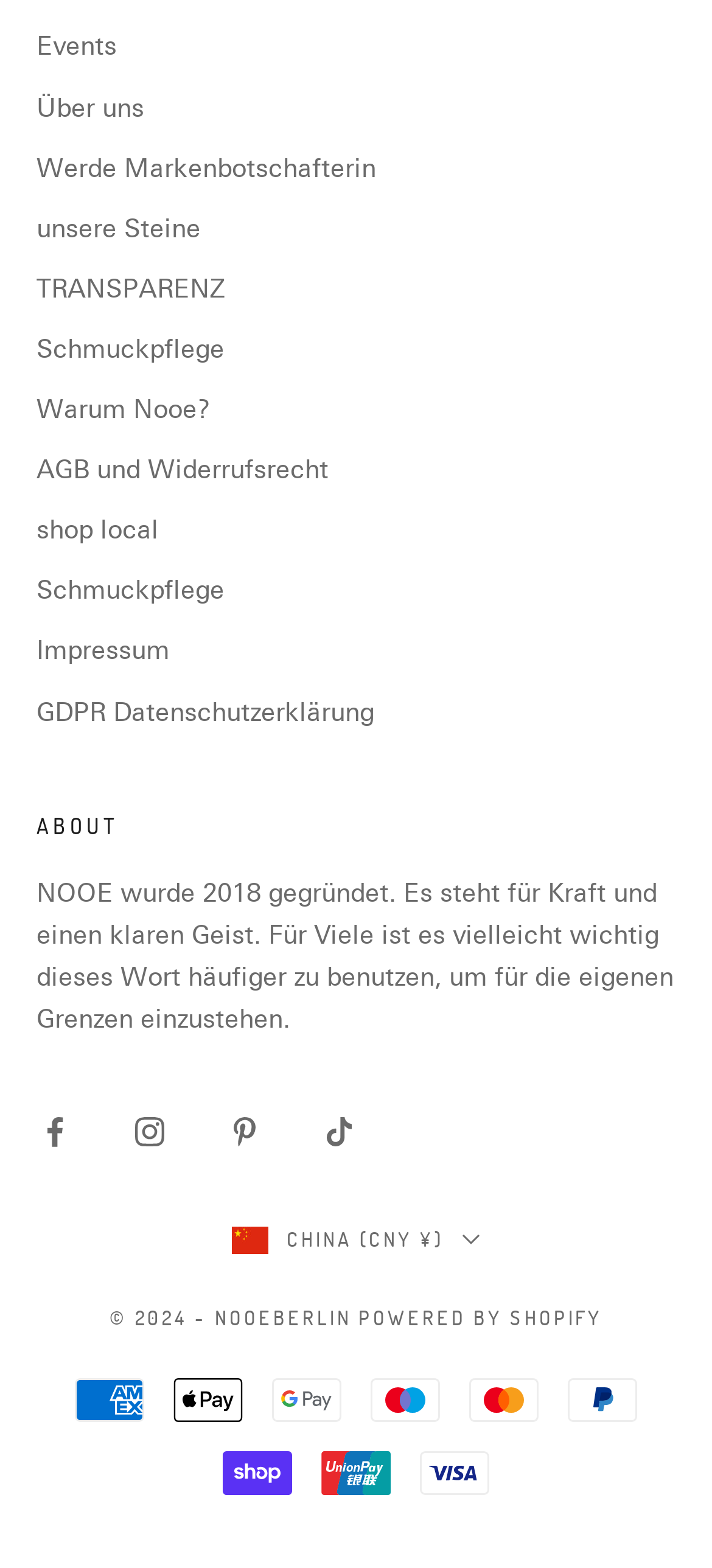What is the name of the company?
Please use the image to provide an in-depth answer to the question.

The company name can be found in the static text element 'NOOE wurde 2018 gegründet. Es steht für Kraft und einen klaren Geist. Für Viele ist es vielleicht wichtig dieses Wort häufiger zu benutzen, um für die eigenen Grenzen einzustehen.' which is located at the top of the webpage.